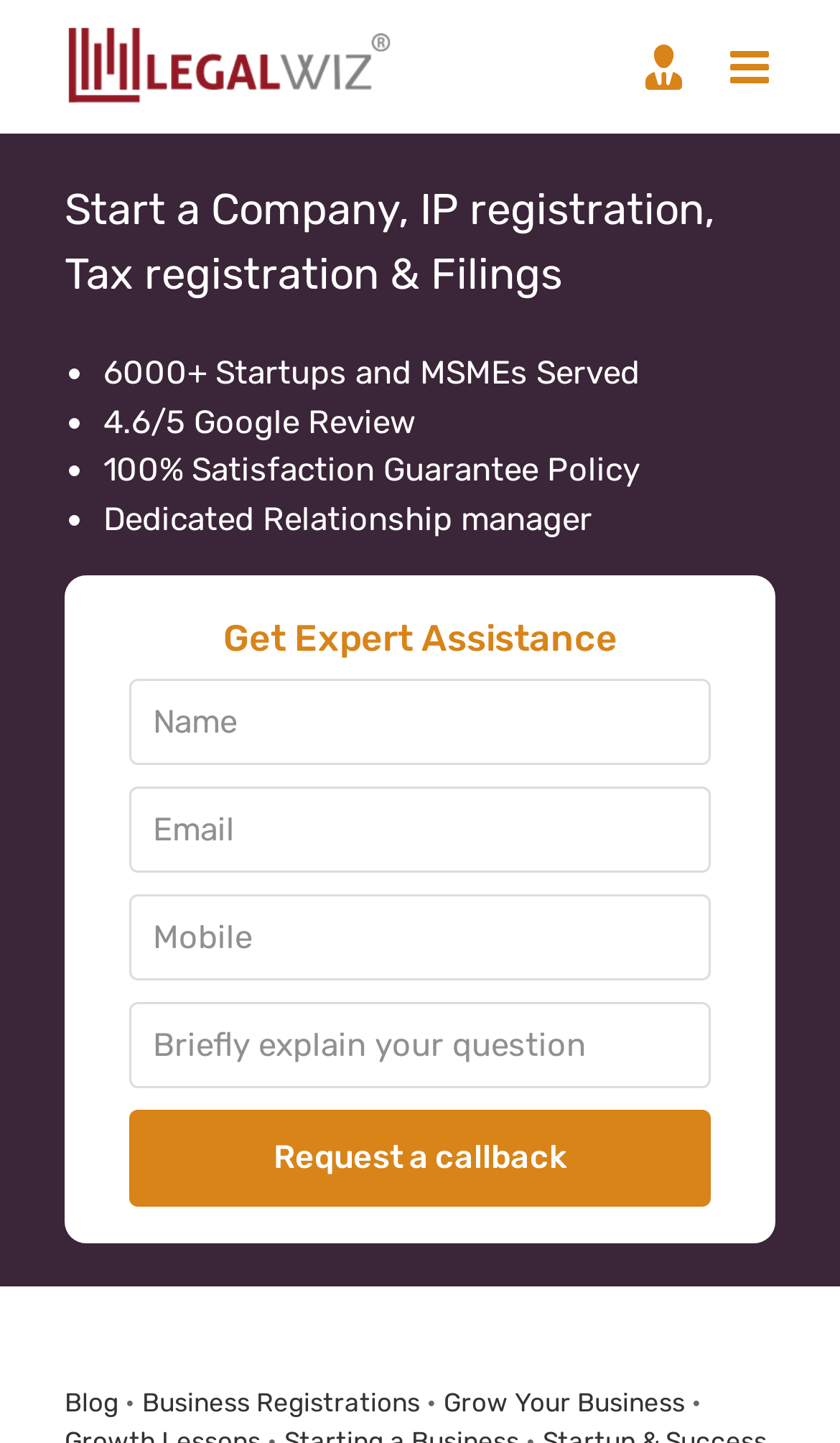From the details in the image, provide a thorough response to the question: What is the rating of the company based on Google reviews?

The rating is mentioned in the list of achievements on the webpage, which states that the company has a 4.6 out of 5 rating on Google reviews.